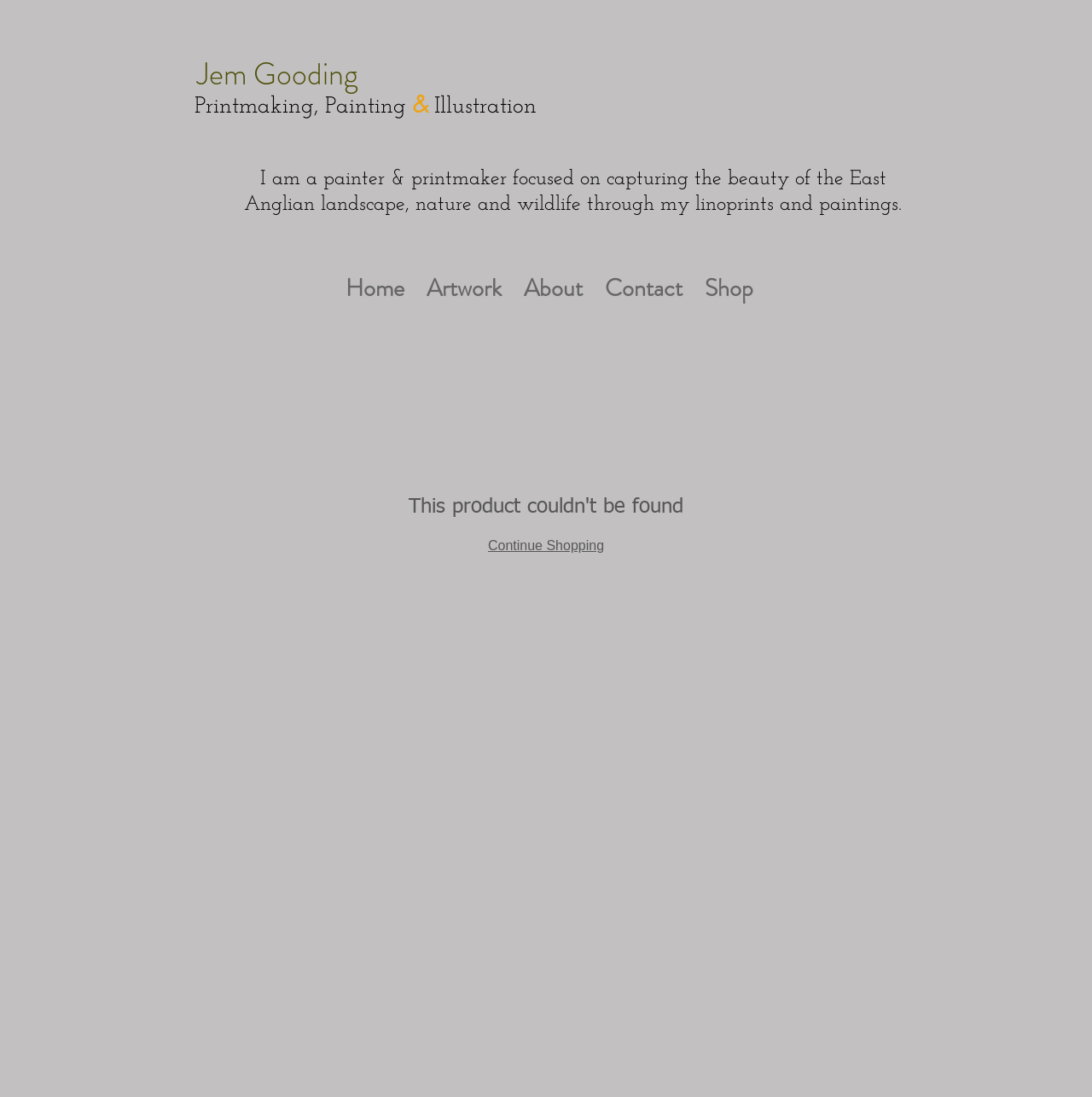What type of artwork does the artist create? Using the information from the screenshot, answer with a single word or phrase.

Printmaking, Painting & Illustration